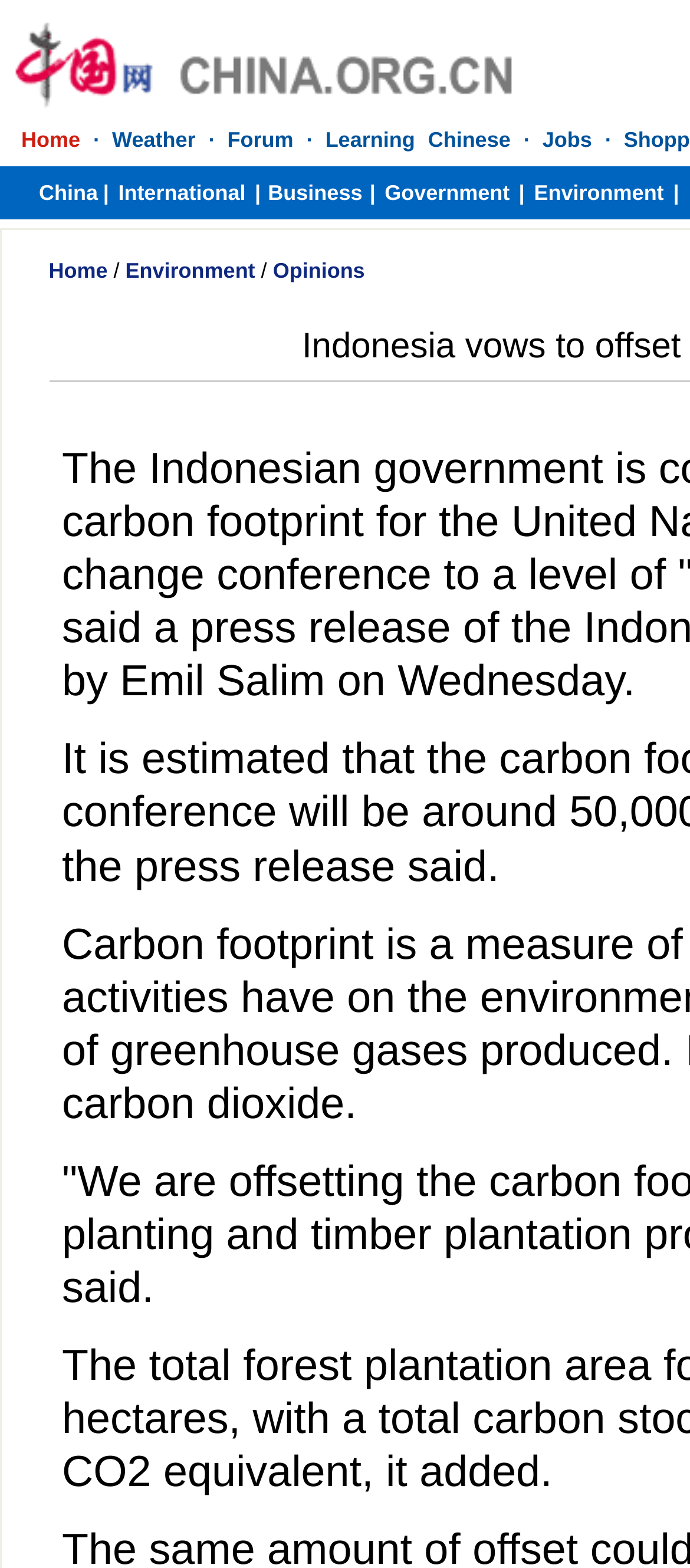Please predict the bounding box coordinates of the element's region where a click is necessary to complete the following instruction: "Learn Chinese". The coordinates should be represented by four float numbers between 0 and 1, i.e., [left, top, right, bottom].

[0.471, 0.081, 0.74, 0.096]